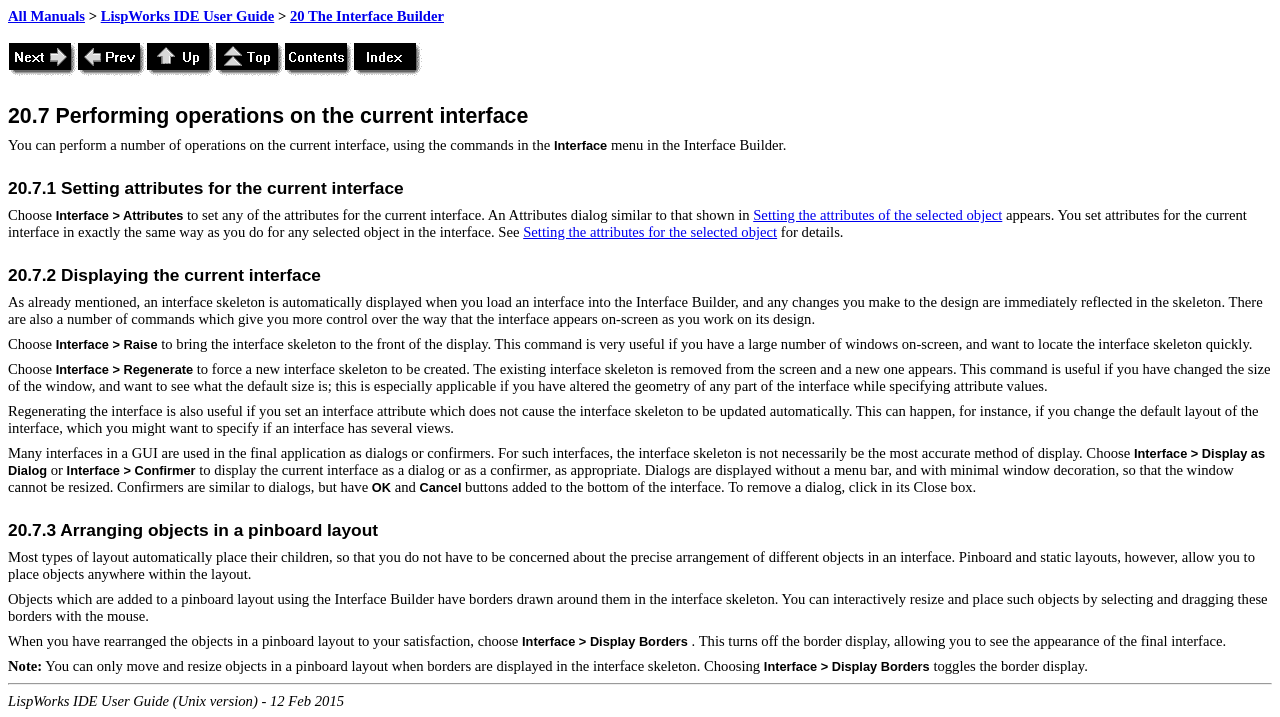Summarize the contents and layout of the webpage in detail.

This webpage appears to be a documentation page for the LispWorks IDE User Guide, specifically focusing on performing operations on the current interface. 

At the top of the page, there are several links, including "All Manuals", "LispWorks IDE User Guide", and "20 The Interface Builder", which are aligned horizontally. Below these links, there are navigation buttons, "Next", "Prev", "Up", "Top", "Contents", and "Index", each accompanied by an image. These buttons are also aligned horizontally.

The main content of the page is divided into several sections, each with a heading. The first section, "20.7 Performing operations on the current interface", provides an introduction to performing operations on the current interface. 

Below this introduction, there are three subsections: "20.7.1 Setting attributes for the current interface", "20.7.2 Displaying the current interface", and "20.7.3 Arranging objects in a pinboard layout". Each subsection contains descriptive text and provides instructions on how to perform specific operations.

Throughout the page, there are several links to other relevant topics, such as "Setting the attributes of the selected object". The page also includes a note at the bottom, which provides additional information about moving and resizing objects in a pinboard layout.

At the very bottom of the page, there is a horizontal separator line, followed by a footer that displays the title "LispWorks IDE User Guide (Unix version) - 12 Feb 2015".